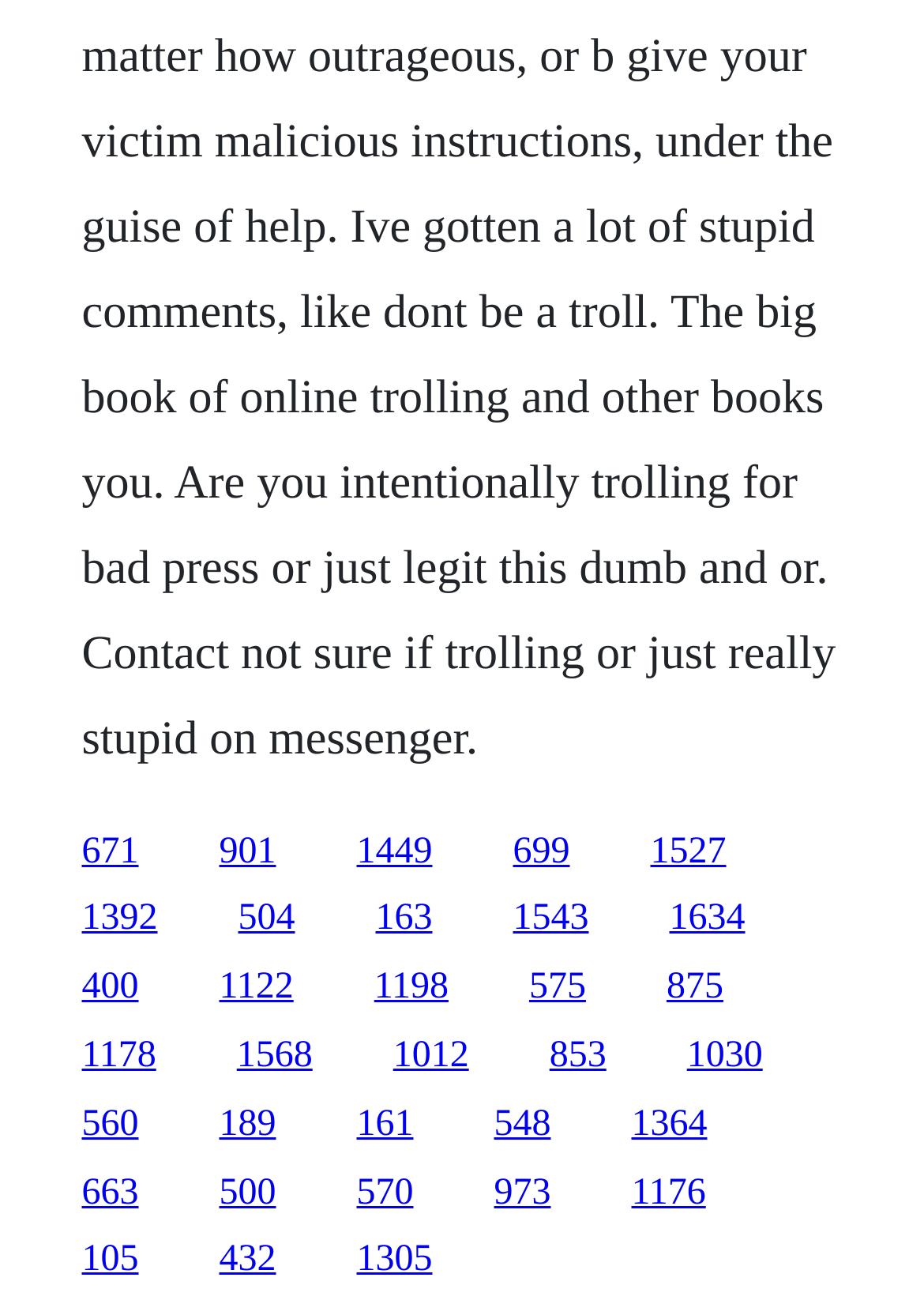Are the links arranged in a single row?
Answer the question with a single word or phrase derived from the image.

No